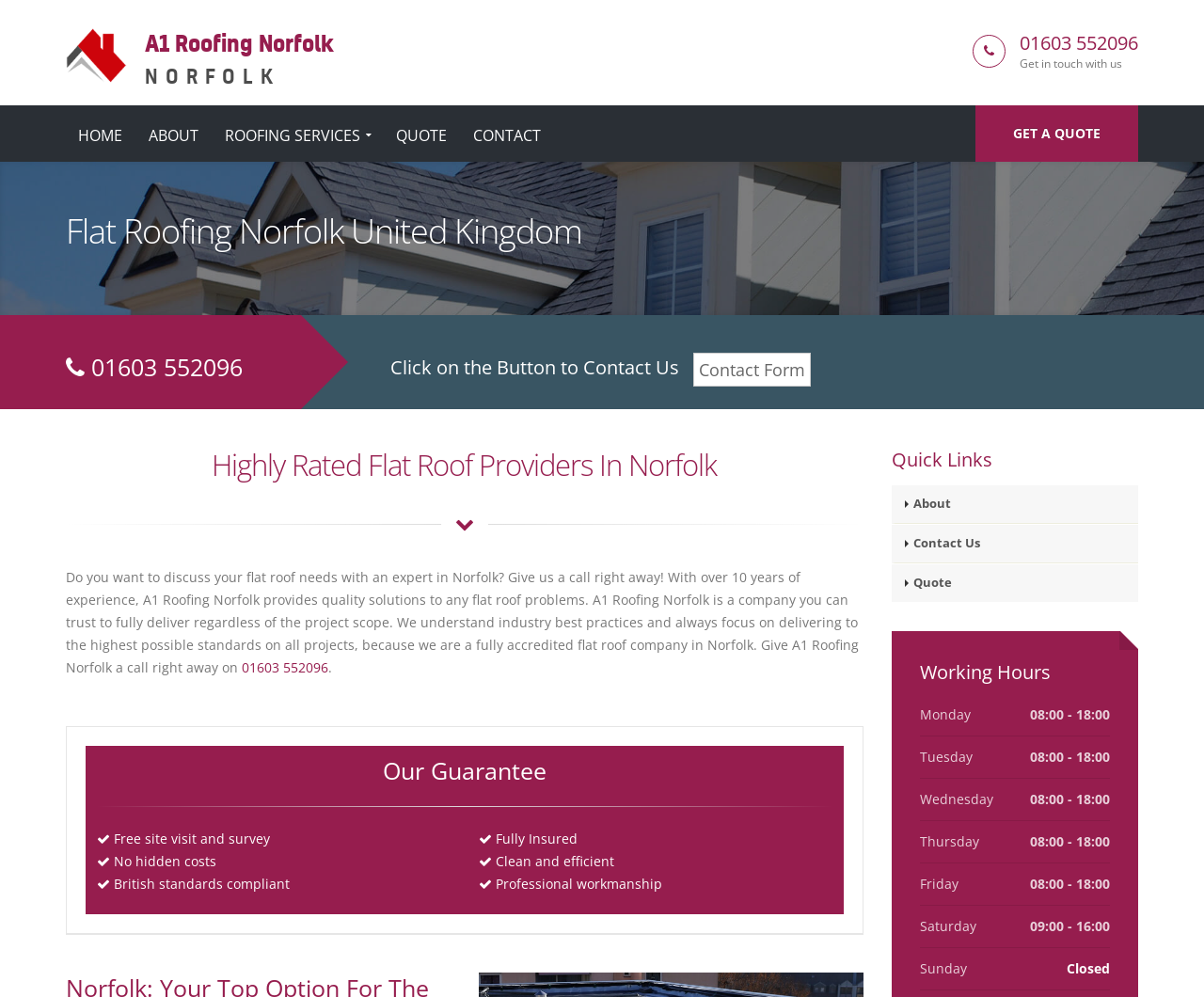Determine the bounding box coordinates of the target area to click to execute the following instruction: "Visit the 'HOME' page."

[0.055, 0.117, 0.112, 0.155]